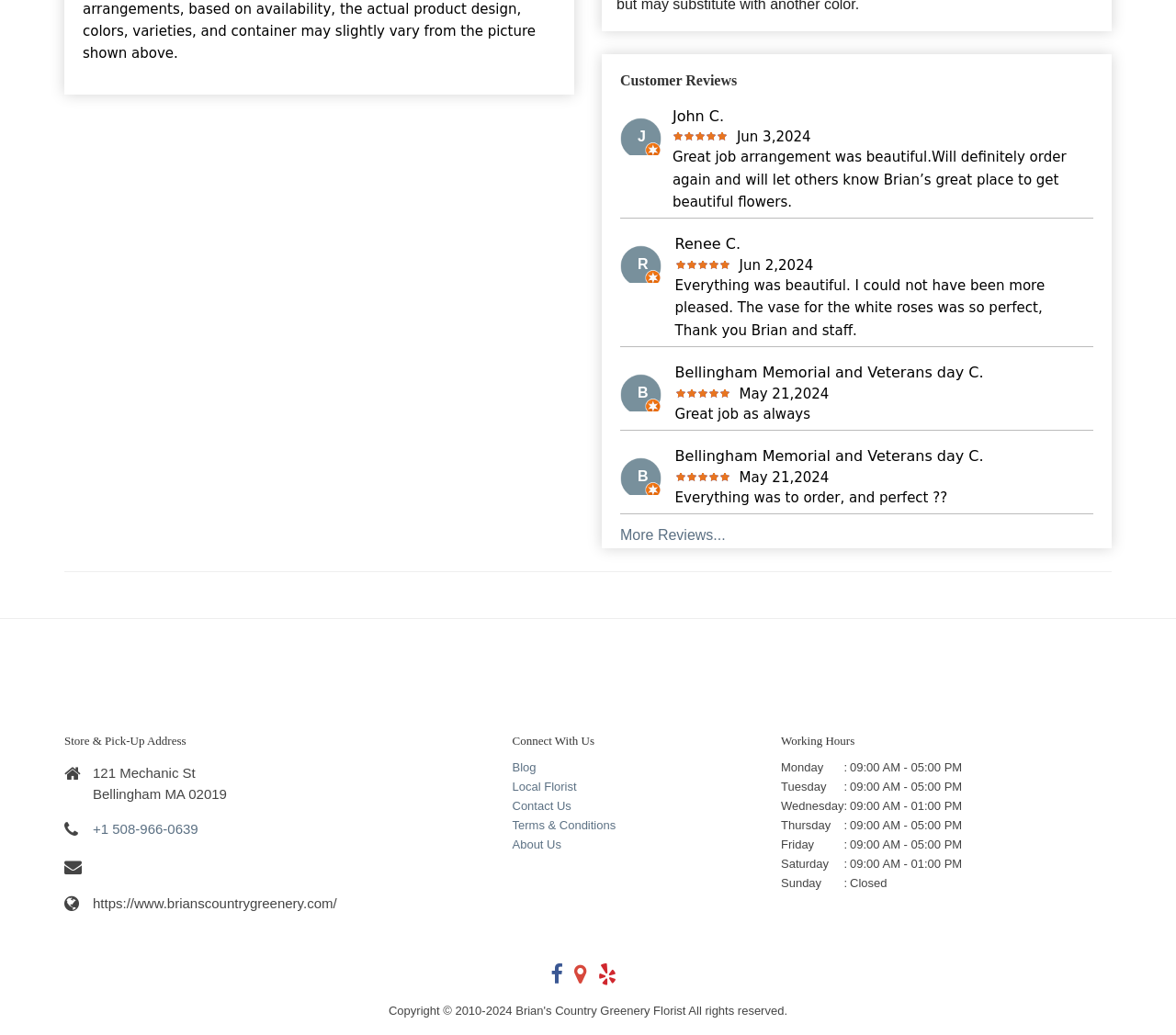Provide the bounding box coordinates for the specified HTML element described in this description: "(707) 733-0004". The coordinates should be four float numbers ranging from 0 to 1, in the format [left, top, right, bottom].

None